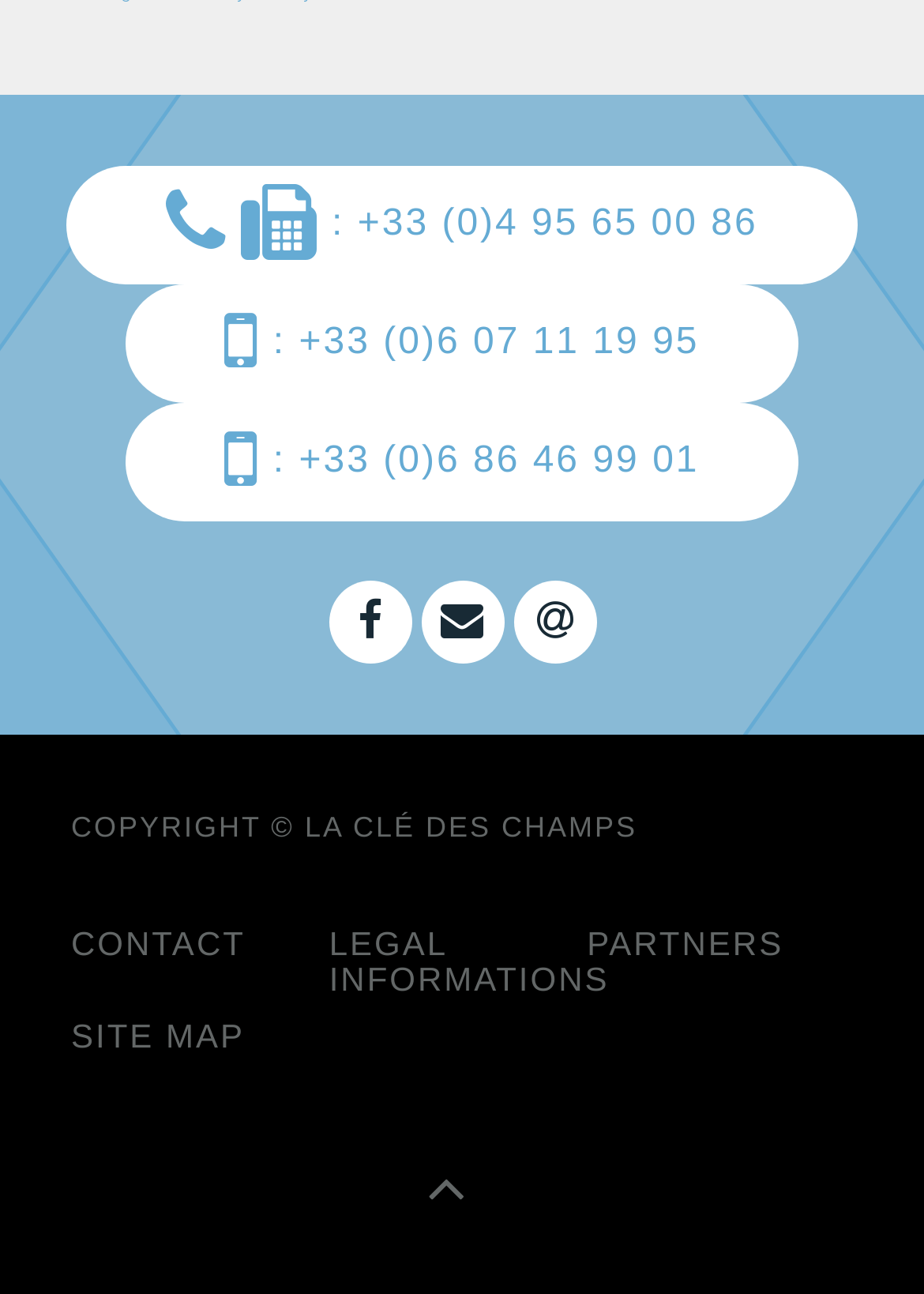Kindly determine the bounding box coordinates for the clickable area to achieve the given instruction: "click the SITE MAP link".

[0.077, 0.788, 0.265, 0.816]